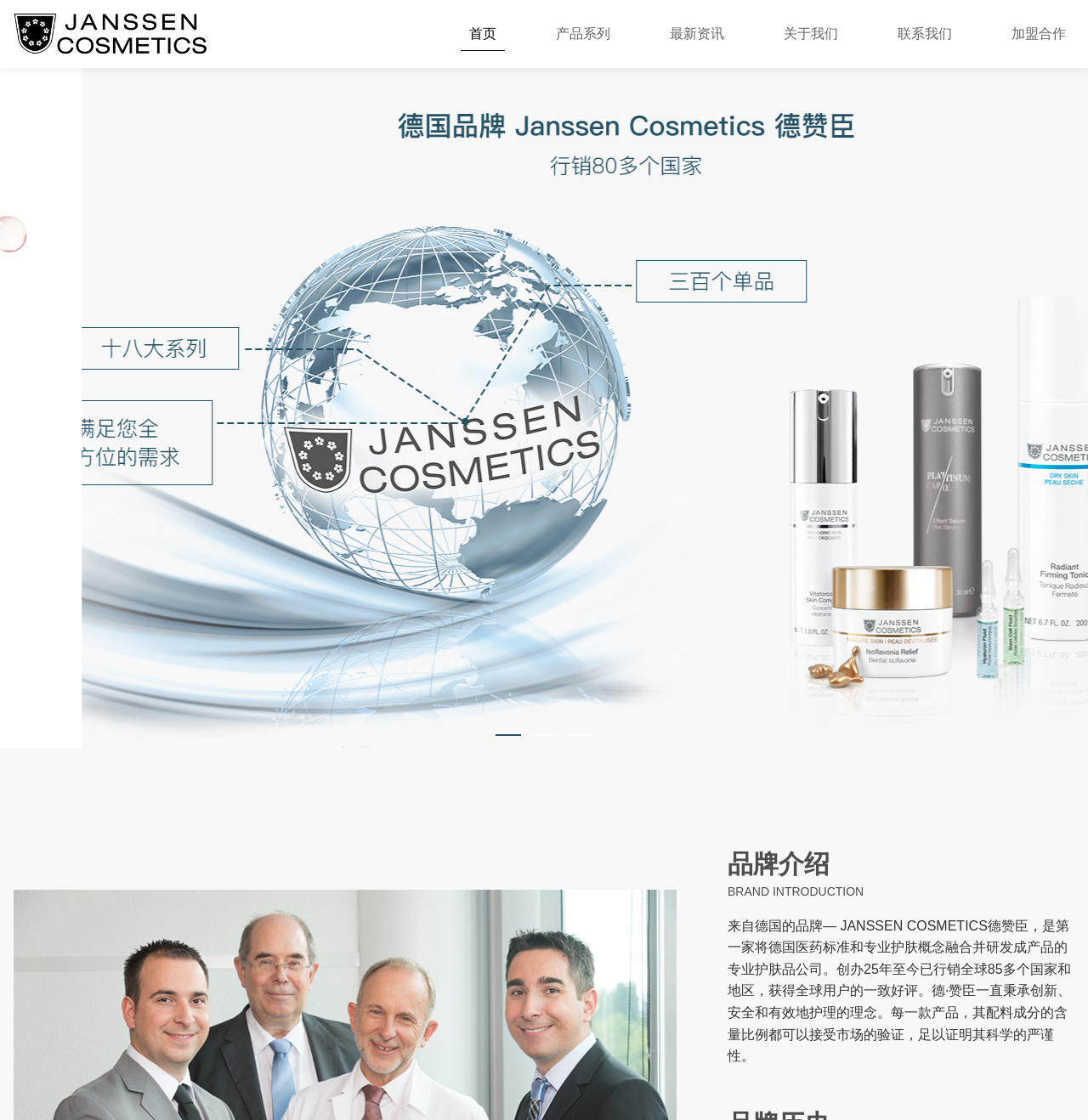How many countries and regions has the company's products been sold to?
Provide a fully detailed and comprehensive answer to the question.

The company's global reach is mentioned in the brand introduction section, where it is stated that '创办25年至今已行销全球85多个国家和地区'.